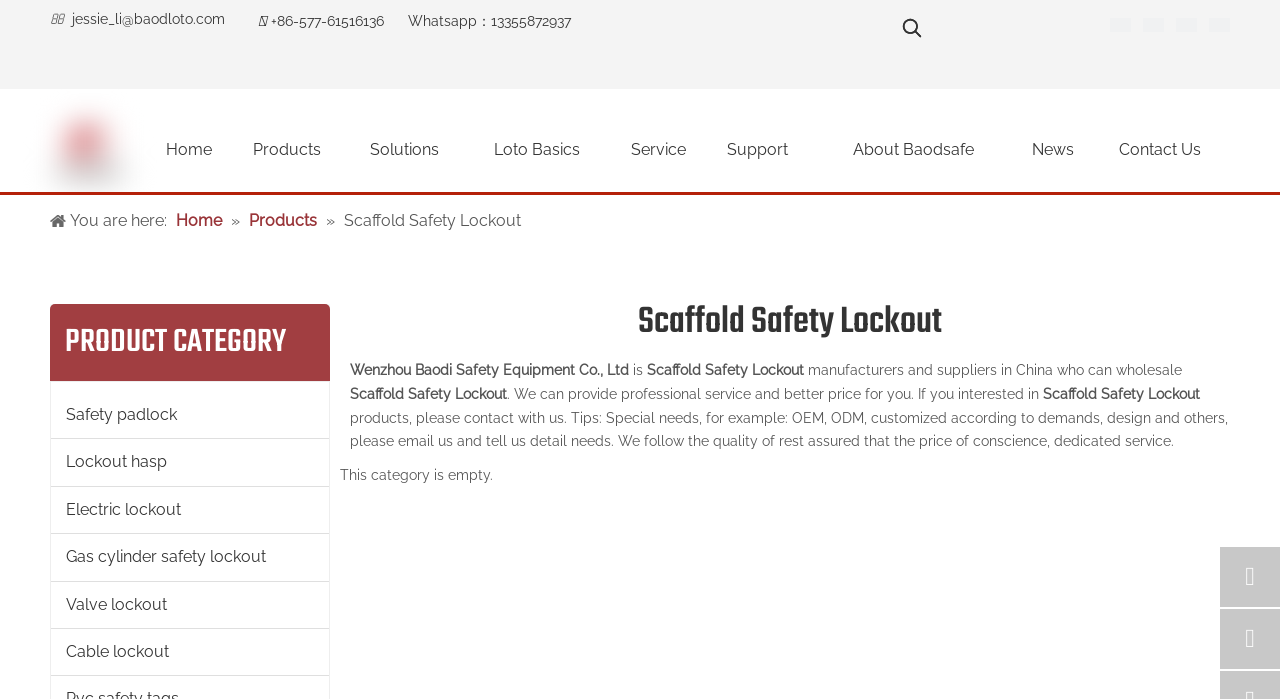Determine the bounding box coordinates of the clickable element to complete this instruction: "Check 'Hot Keywords:'". Provide the coordinates in the format of four float numbers between 0 and 1, [left, top, right, bottom].

[0.698, 0.014, 0.727, 0.066]